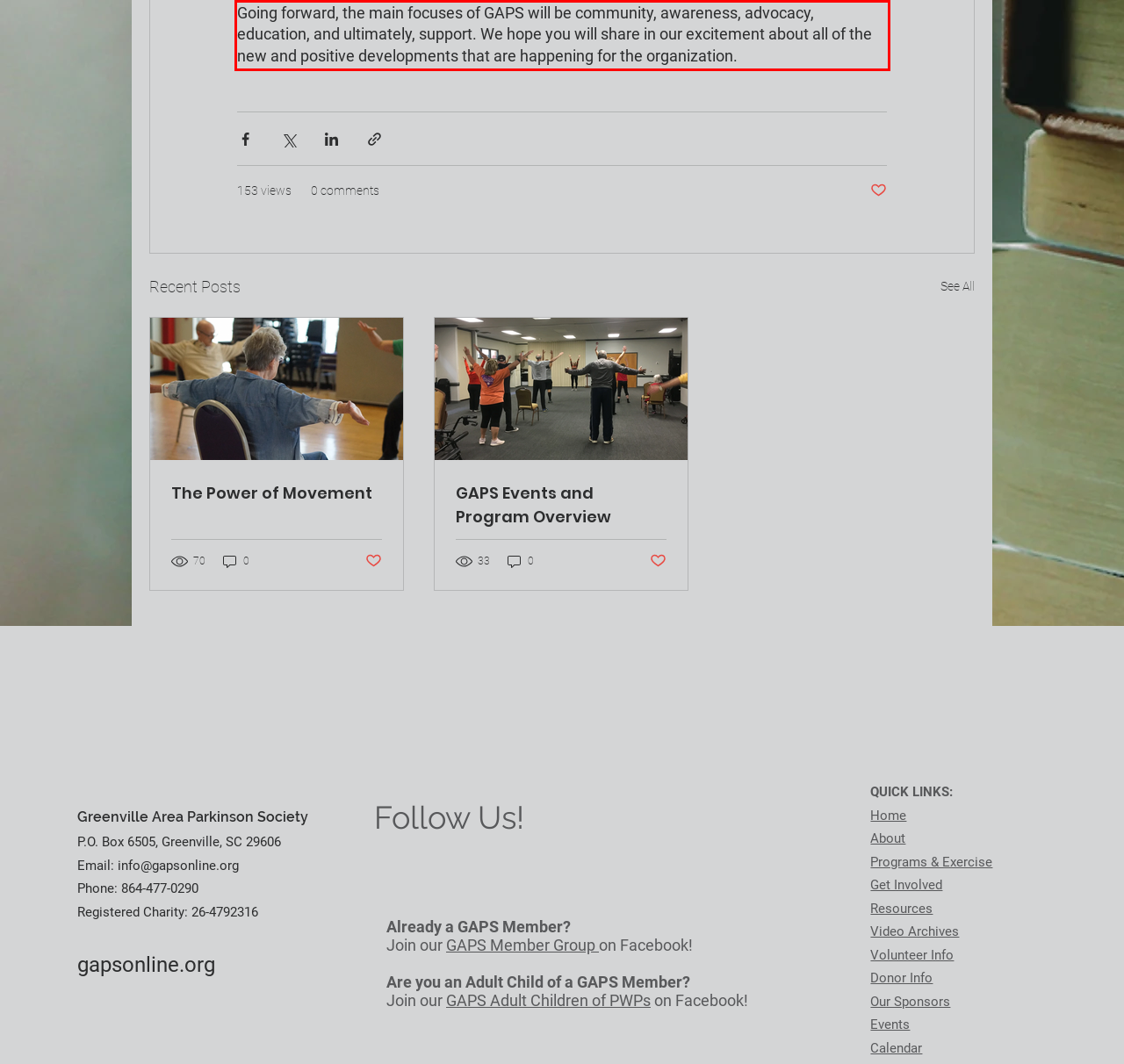Please perform OCR on the text within the red rectangle in the webpage screenshot and return the text content.

Going forward, the main focuses of GAPS will be community, awareness, advocacy, education, and ultimately, support. We hope you will share in our excitement about all of the new and positive developments that are happening for the organization.